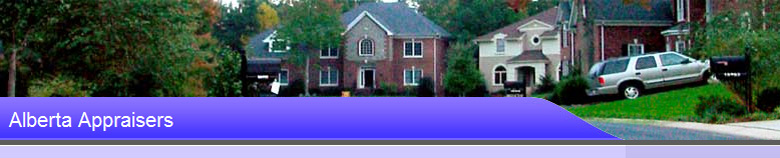Refer to the image and provide an in-depth answer to the question: 
What is the purpose of the associated website?

The caption states that the website aims to connect clients with appraisal professionals in Alberta, ensuring informed decisions when selecting an appraiser, which implies that the purpose of the website is to facilitate this connection.